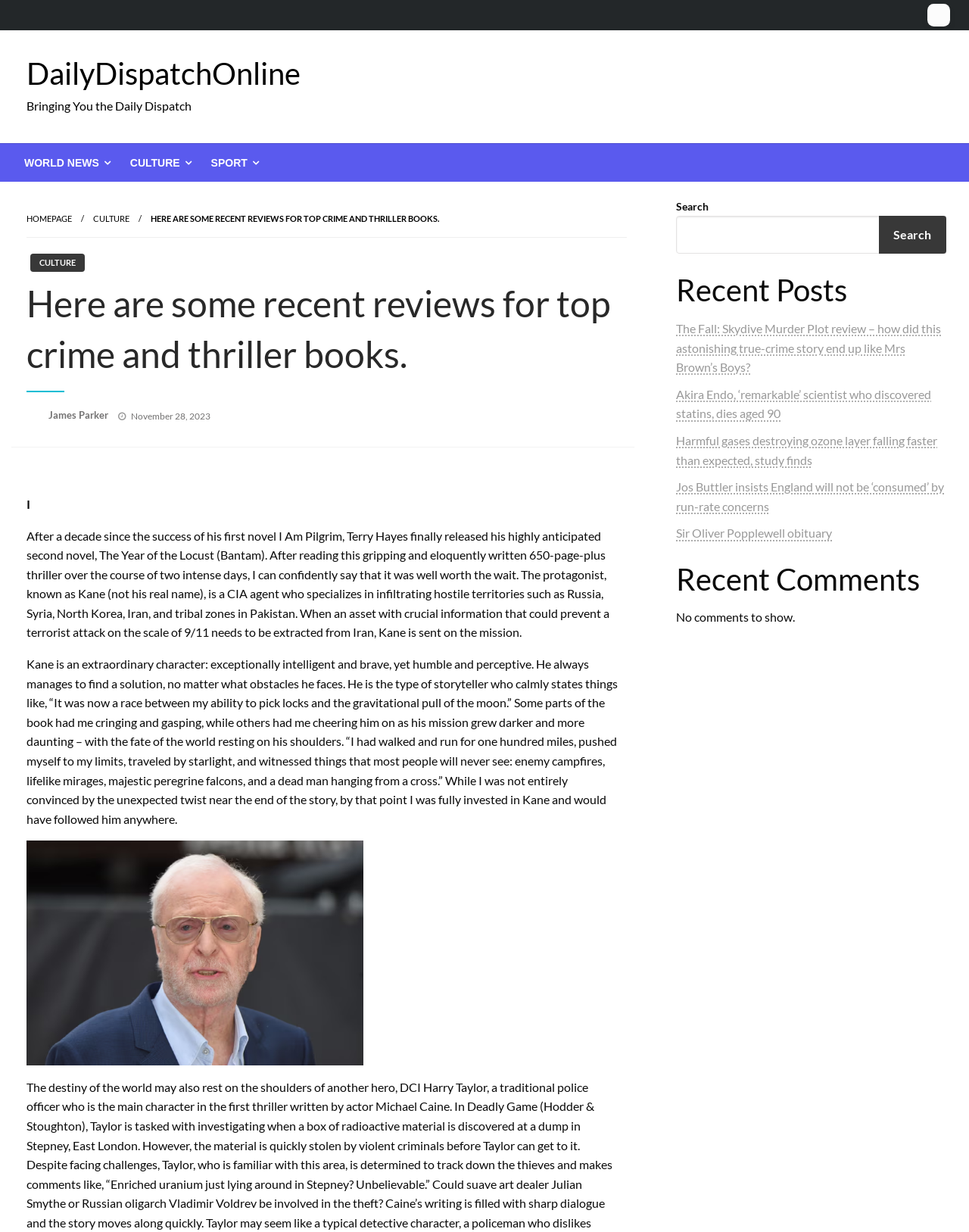Please determine the bounding box coordinates of the element's region to click in order to carry out the following instruction: "Read the review of 'The Year of the Locust'". The coordinates should be four float numbers between 0 and 1, i.e., [left, top, right, bottom].

[0.027, 0.429, 0.629, 0.519]